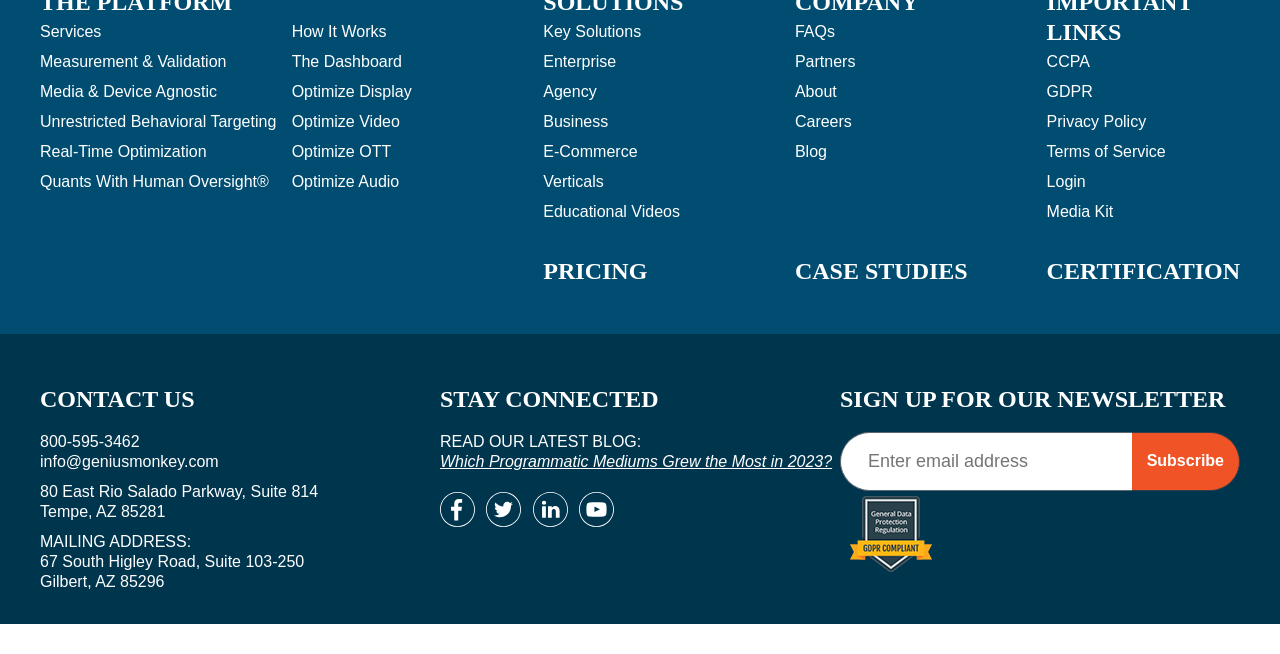Provide your answer in a single word or phrase: 
What is the heading above the 'PRICING' link?

CASE STUDIES